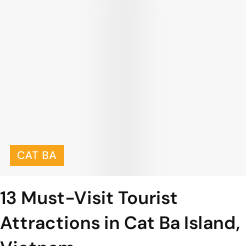Please look at the image and answer the question with a detailed explanation: What is the purpose of the image?

The image is designed to inspire travel to Cat Ba Island, Vietnam, by showcasing the island's natural beauty and vibrant local culture, and encouraging visitors to explore and experience all that the island has to offer.